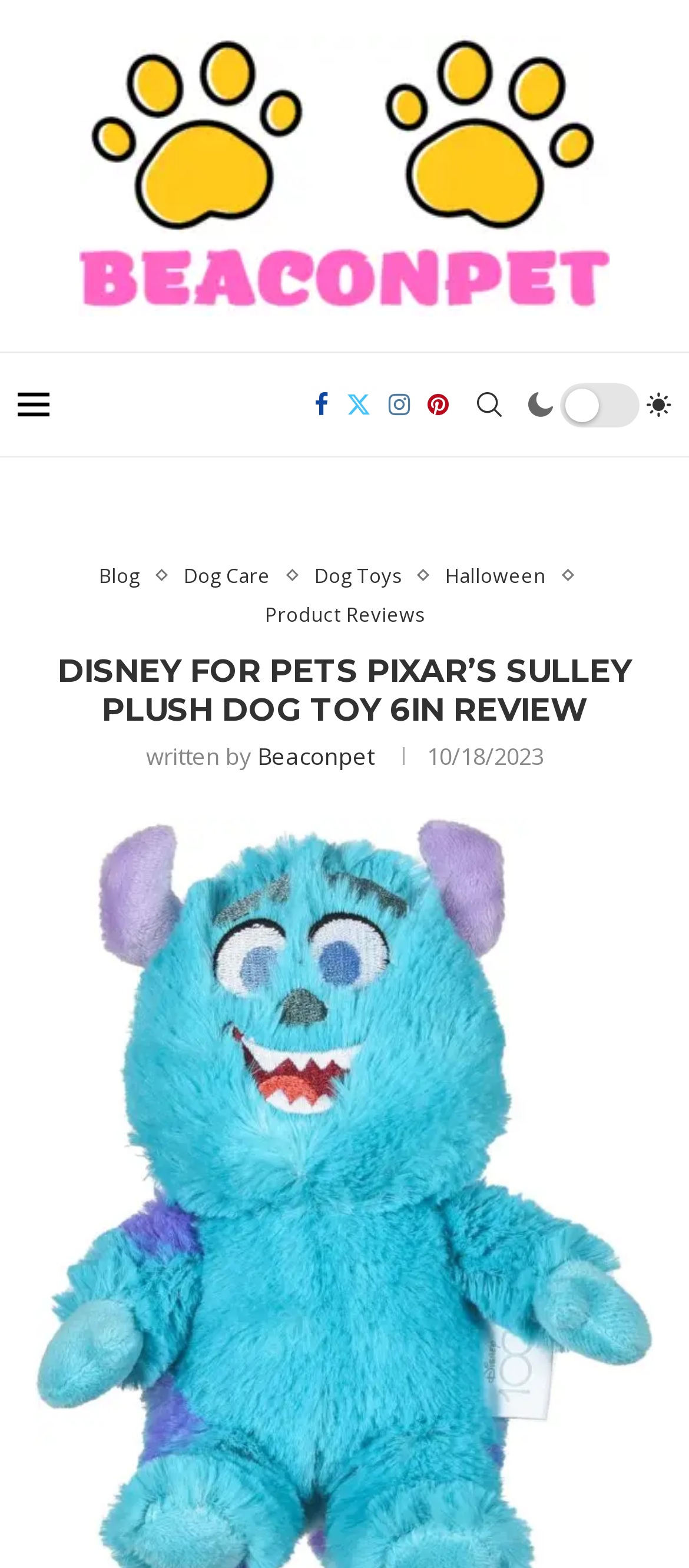Use a single word or phrase to answer this question: 
How many navigation menu items are there?

5